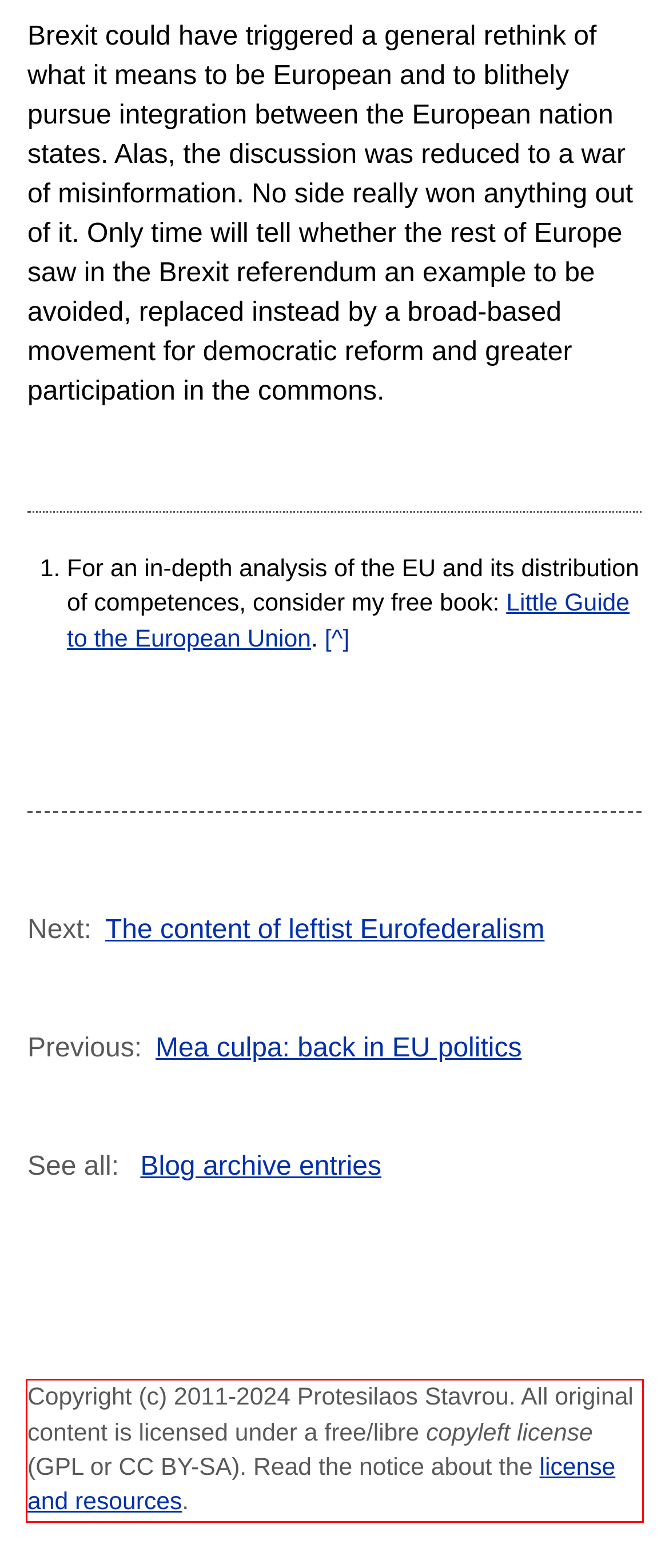You are given a screenshot showing a webpage with a red bounding box. Perform OCR to capture the text within the red bounding box.

Copyright (c) 2011-2024 Protesilaos Stavrou. All original content is licensed under a free/libre copyleft license (GPL or CC BY-SA). Read the notice about the license and resources.